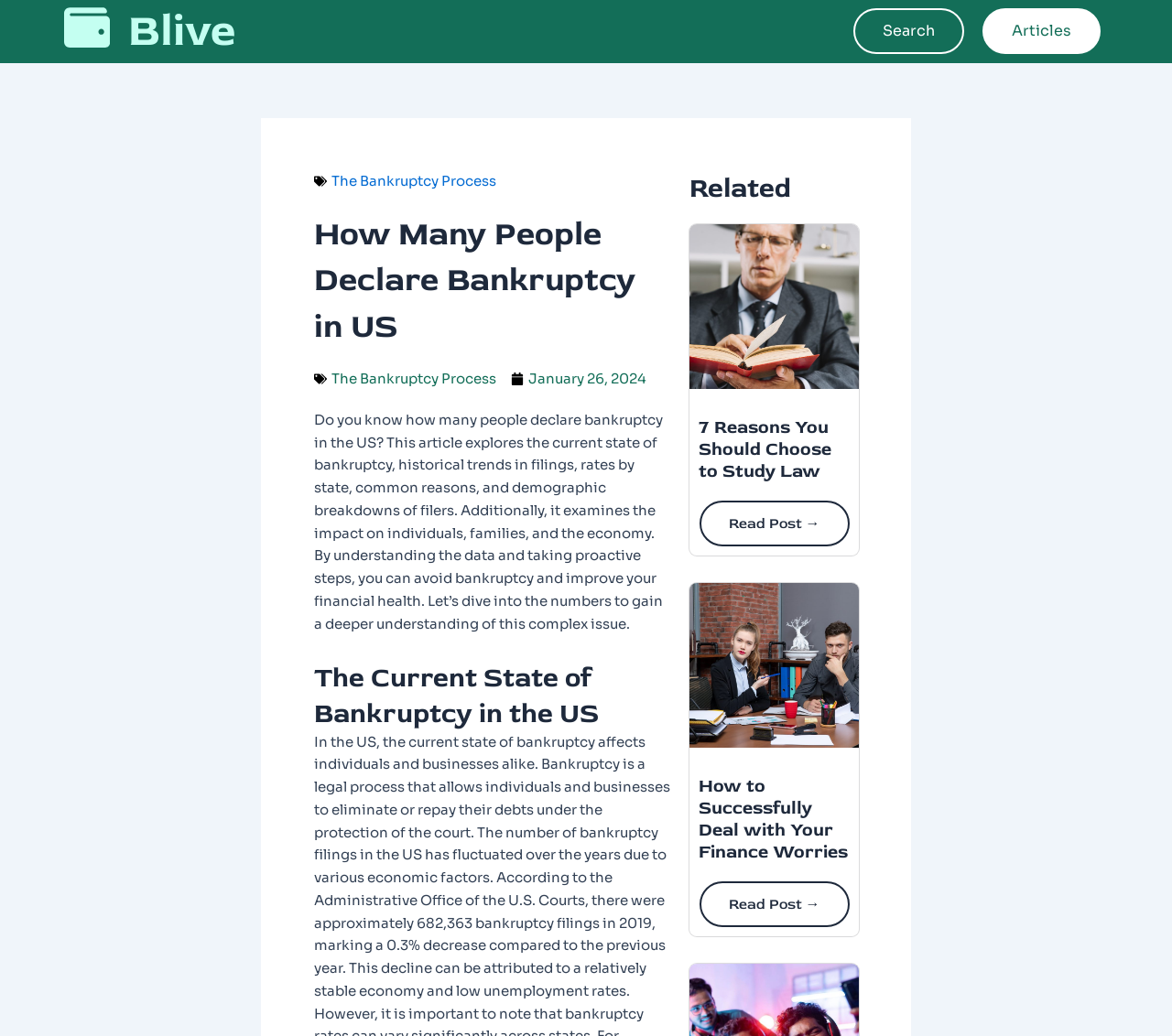Please specify the bounding box coordinates of the area that should be clicked to accomplish the following instruction: "Click the 'Post Comment' button". The coordinates should consist of four float numbers between 0 and 1, i.e., [left, top, right, bottom].

None